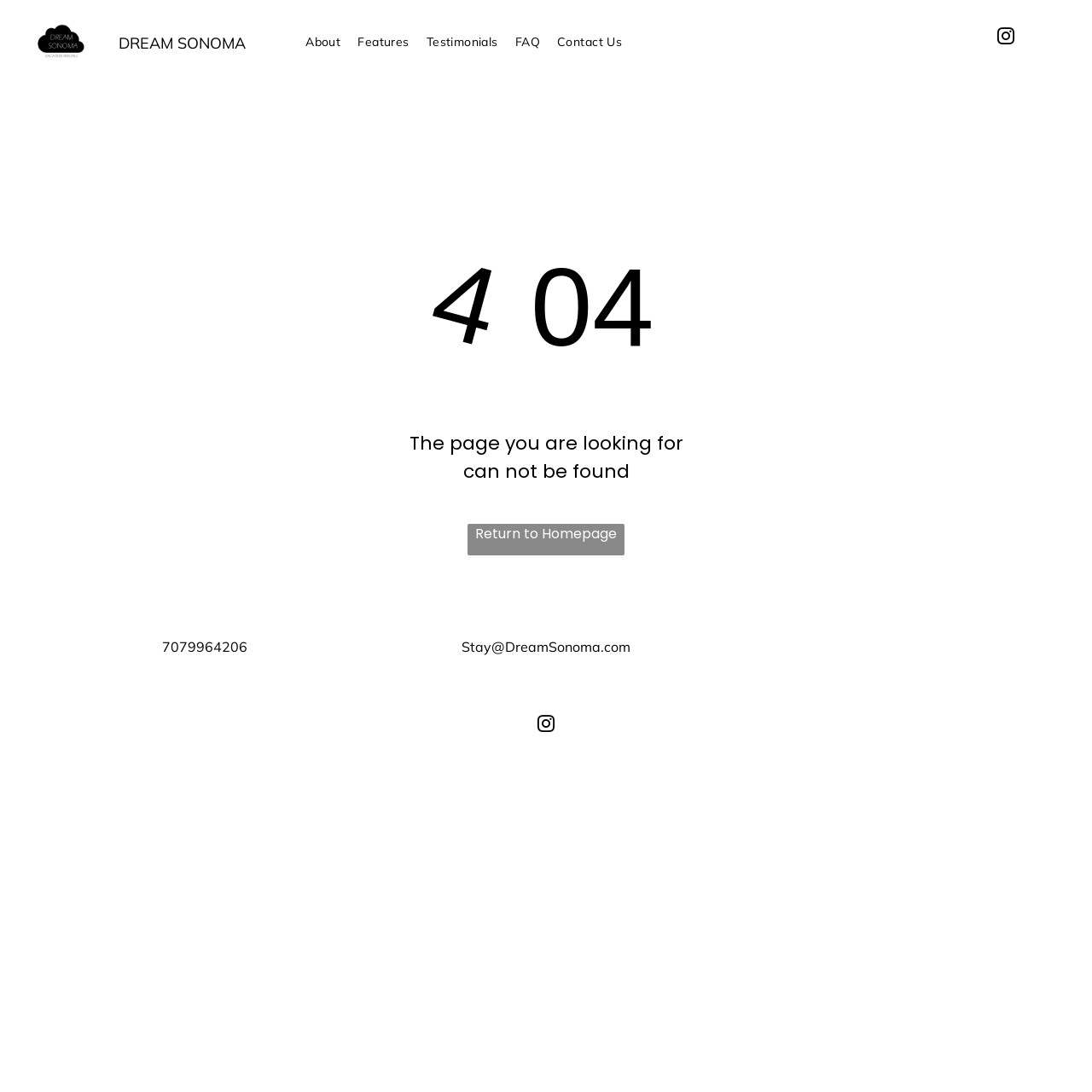Find the bounding box coordinates for the element that must be clicked to complete the instruction: "Go to Features". The coordinates should be four float numbers between 0 and 1, indicated as [left, top, right, bottom].

[0.32, 0.027, 0.383, 0.05]